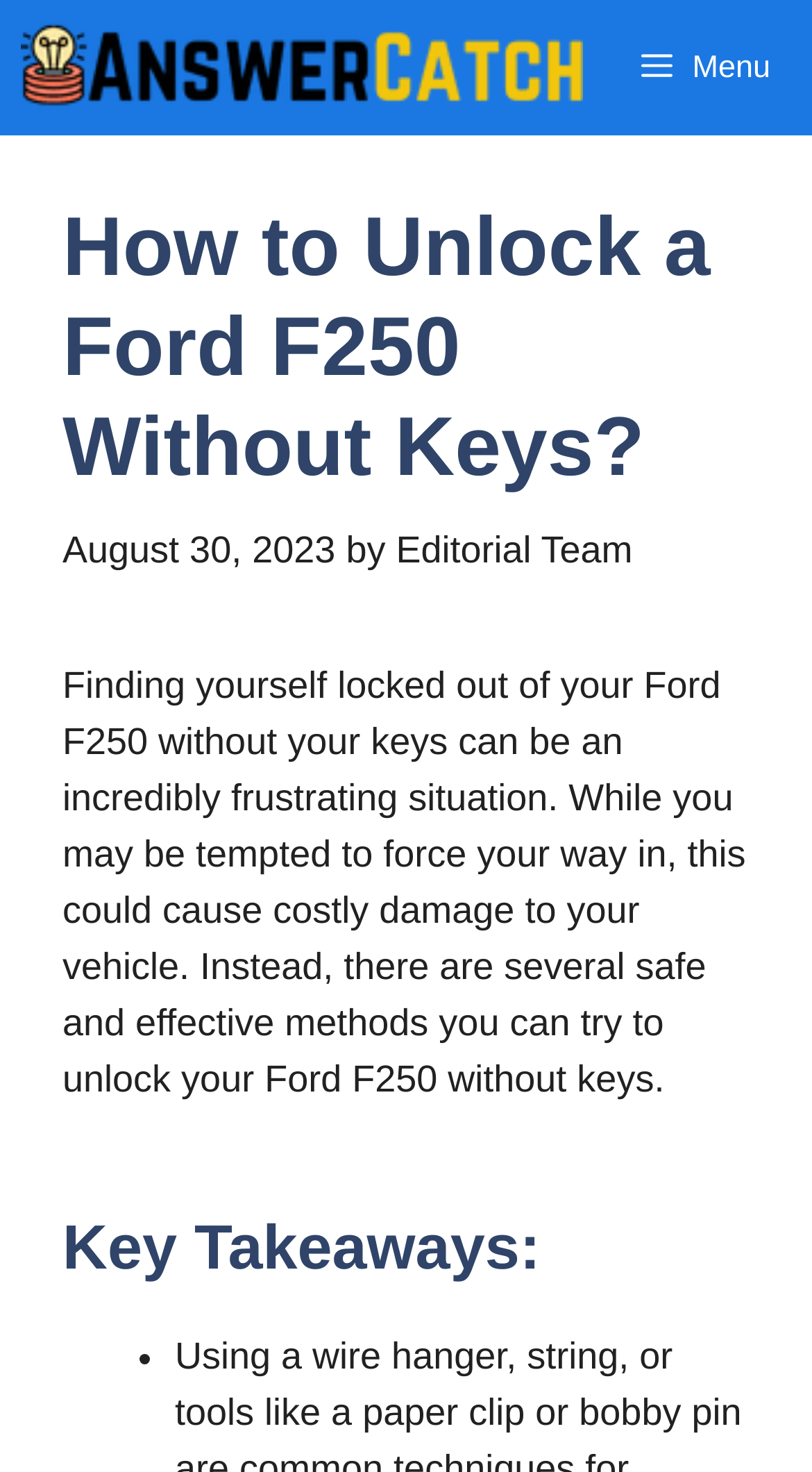Identify the main heading of the webpage and provide its text content.

How to Unlock a Ford F250 Without Keys?